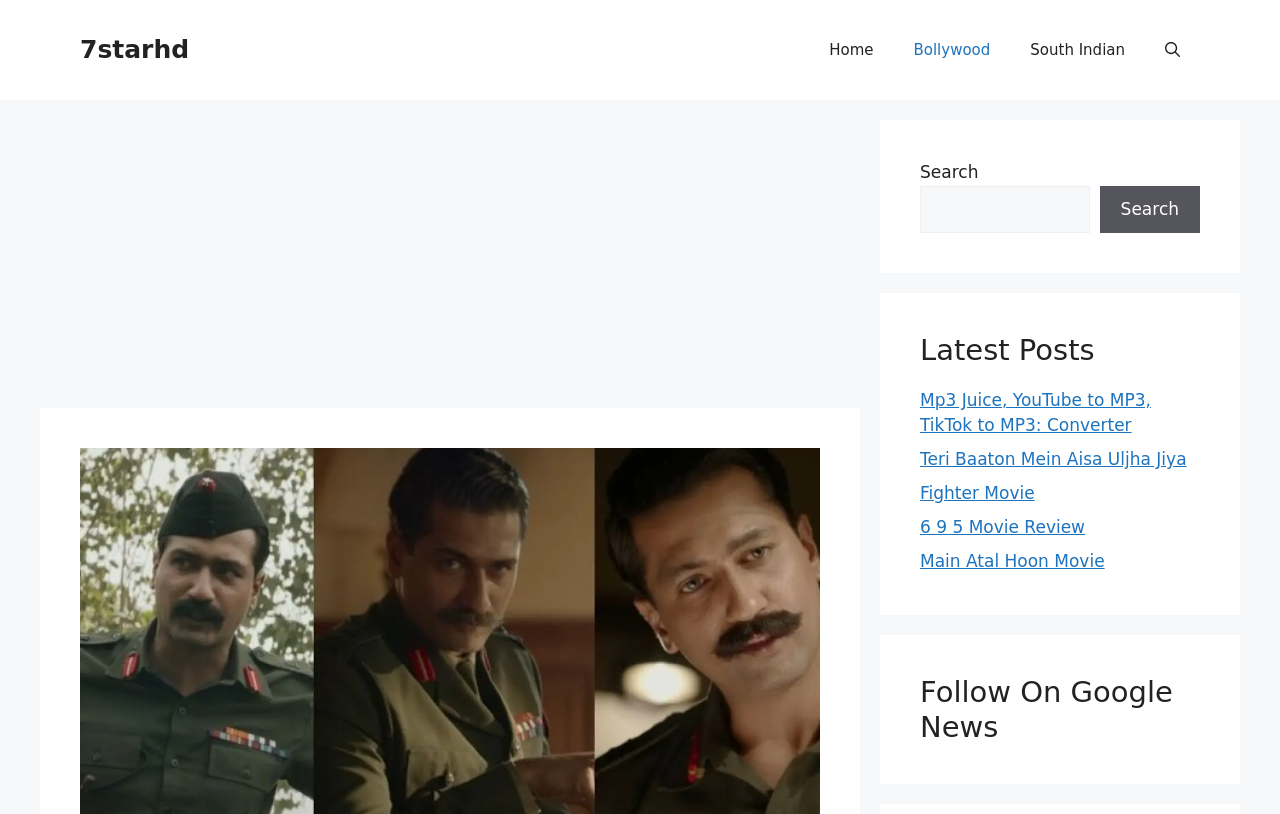Can you determine the bounding box coordinates of the area that needs to be clicked to fulfill the following instruction: "Click on the 7starhd link"?

[0.062, 0.043, 0.148, 0.079]